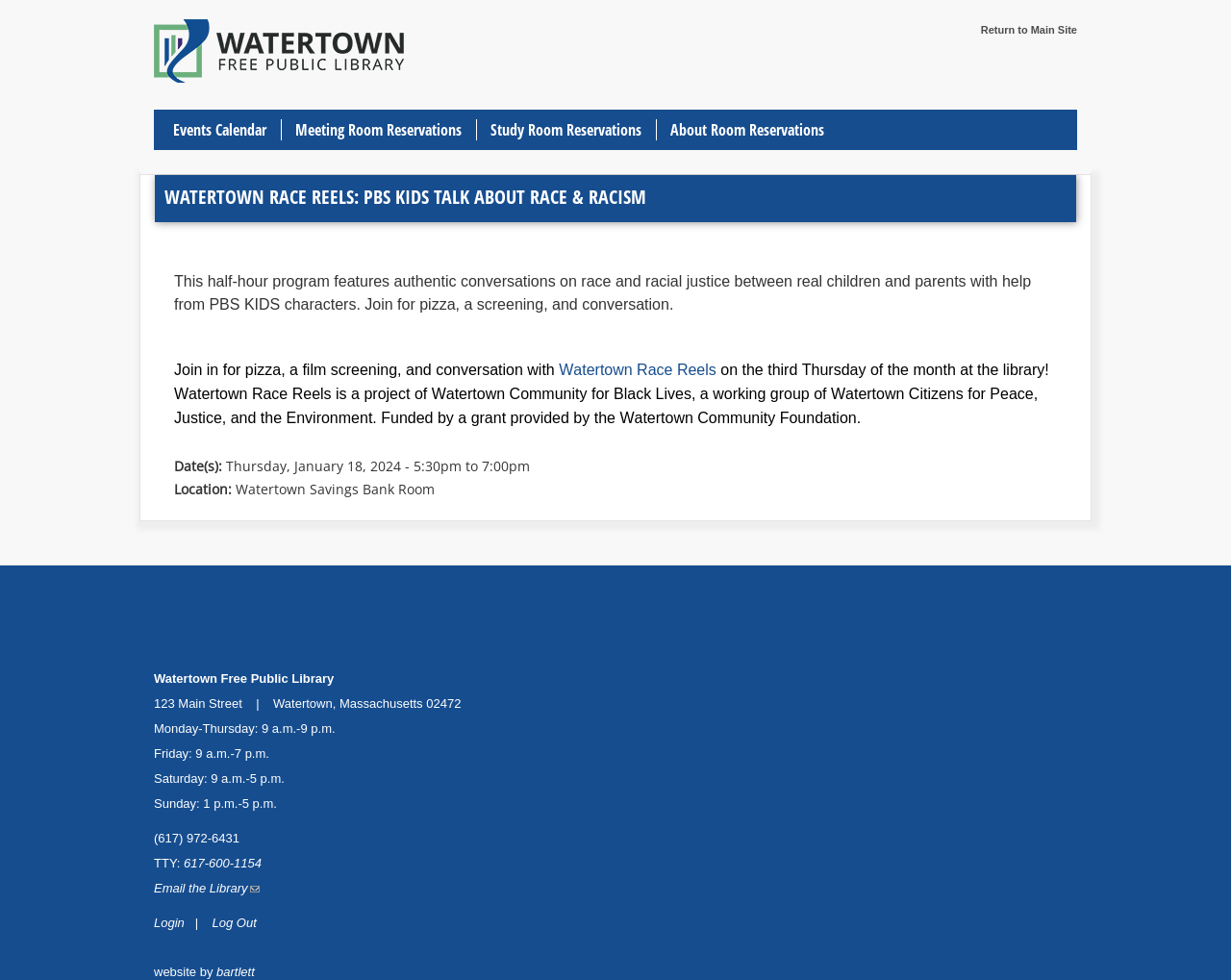Given the content of the image, can you provide a detailed answer to the question?
What is the location of the Watertown Free Public Library?

The location of the Watertown Free Public Library can be found at the bottom of the webpage, which states 'Watertown Free Public Library, 123 Main Street, Watertown, Massachusetts 02472'.